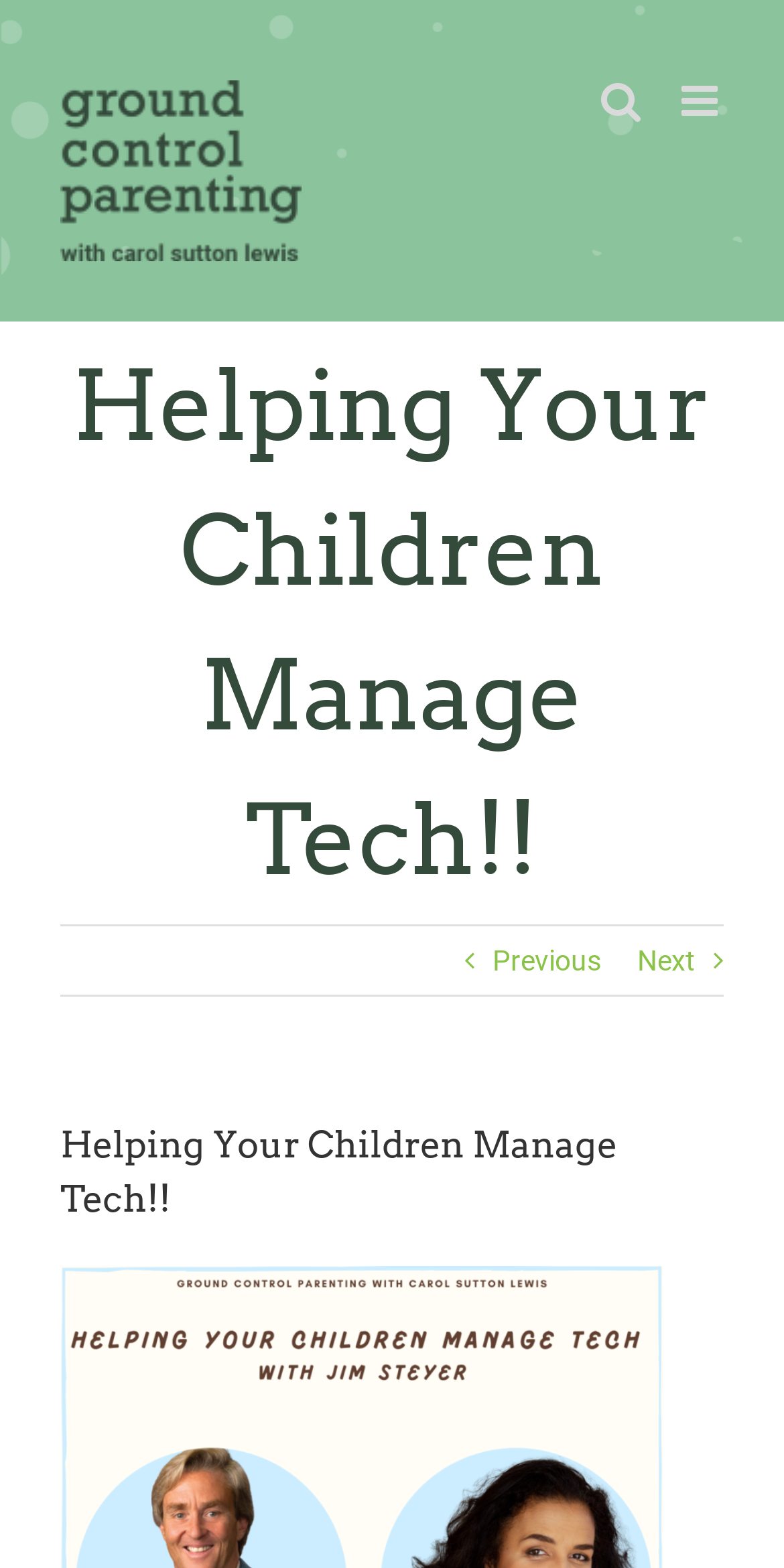Find the bounding box coordinates for the HTML element described as: "Previous". The coordinates should consist of four float values between 0 and 1, i.e., [left, top, right, bottom].

[0.628, 0.591, 0.767, 0.634]